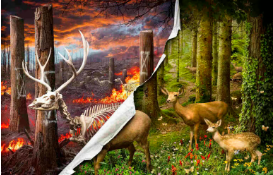Describe every aspect of the image in detail.

The image titled "Nick Pedersen - Deer Digital Art" vividly illustrates a striking contrast between destruction and nature's beauty. On the left side, a dramatic apocalyptic scene unfolds, featuring a skeletal deer and charred trees amidst a fiery landscape, symbolizing environmental devastation. Conversely, the right side presents a lush forest scene with living deer peacefully grazing among vibrant flowers, representing hope and rejuvenation. The artwork effectively merges themes of ecological awareness and the impact of climate change, urging viewers to reflect on the consequences of human actions on wildlife and natural habitats. This piece showcases Nick Pedersen's signature style of blending photography and digital collage to convey powerful environmental narratives.